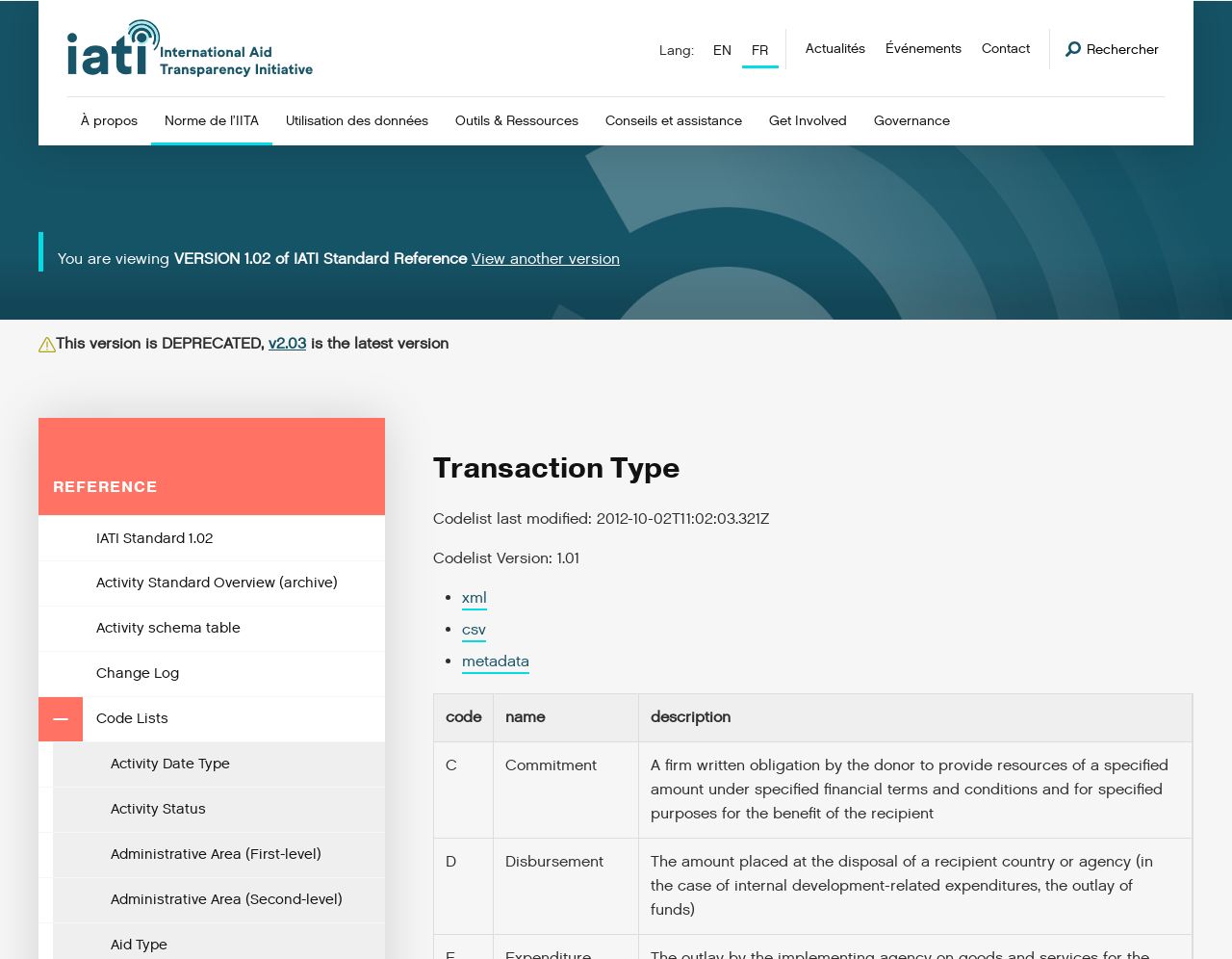What is the version of the IATI Standard Reference being viewed?
Answer the question with as much detail as possible.

I found the version of the IATI Standard Reference being viewed by looking at the text 'VERSION 1.02 of IATI Standard Reference' which is located below the 'You are viewing' text.